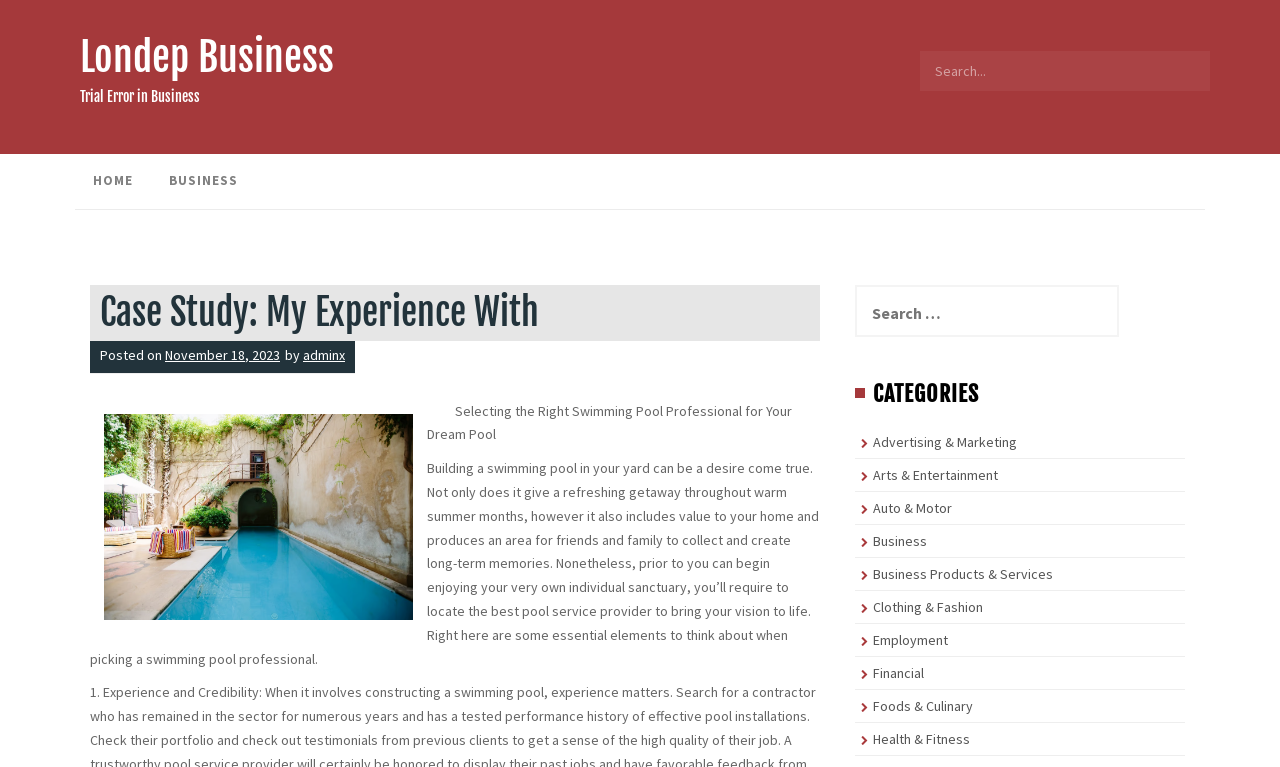Can you find the bounding box coordinates of the area I should click to execute the following instruction: "Read the case study"?

[0.07, 0.372, 0.641, 0.494]